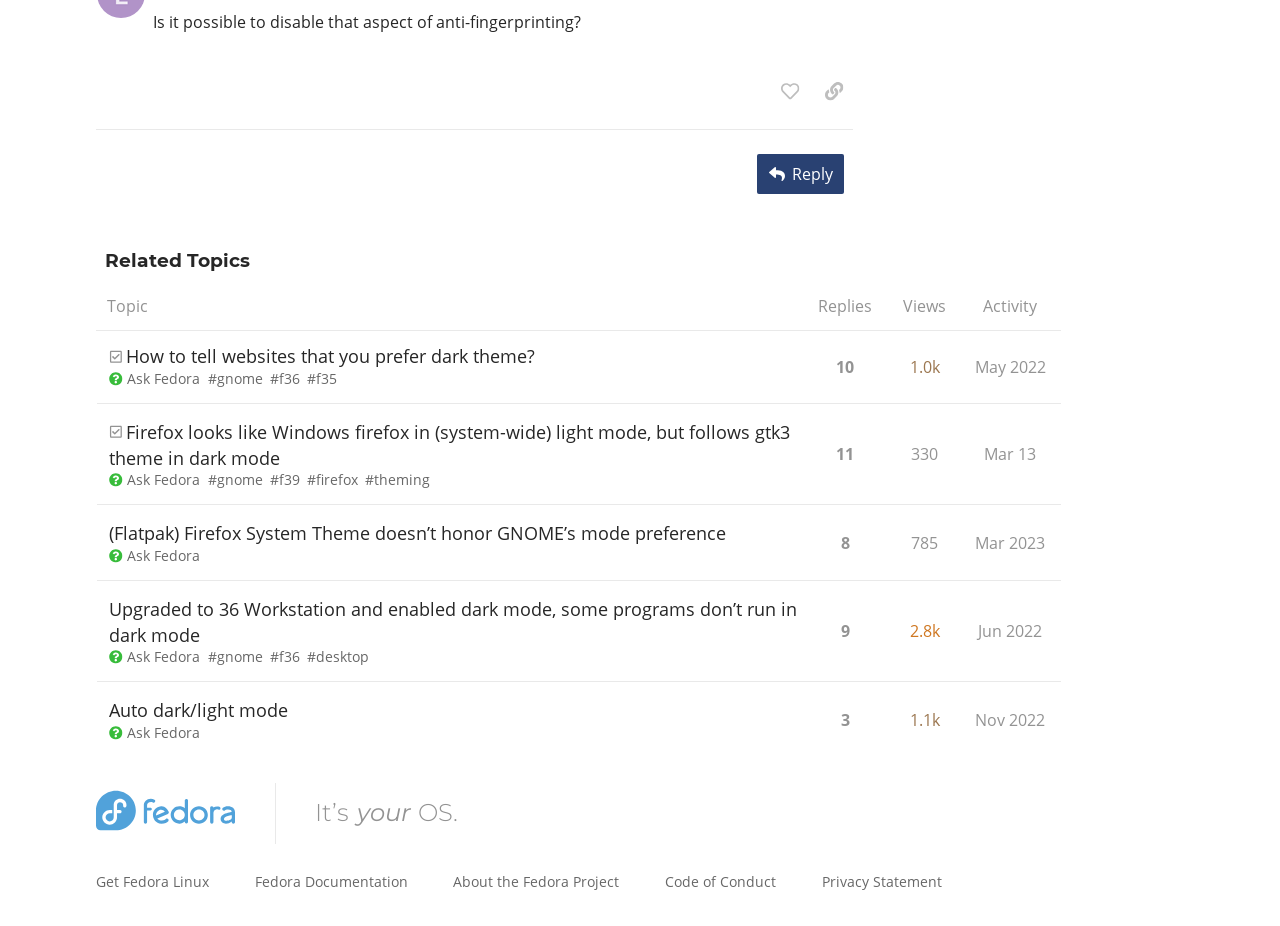What is the name of the team associated with the third topic?
From the image, provide a succinct answer in one word or a short phrase.

Ask Fedora